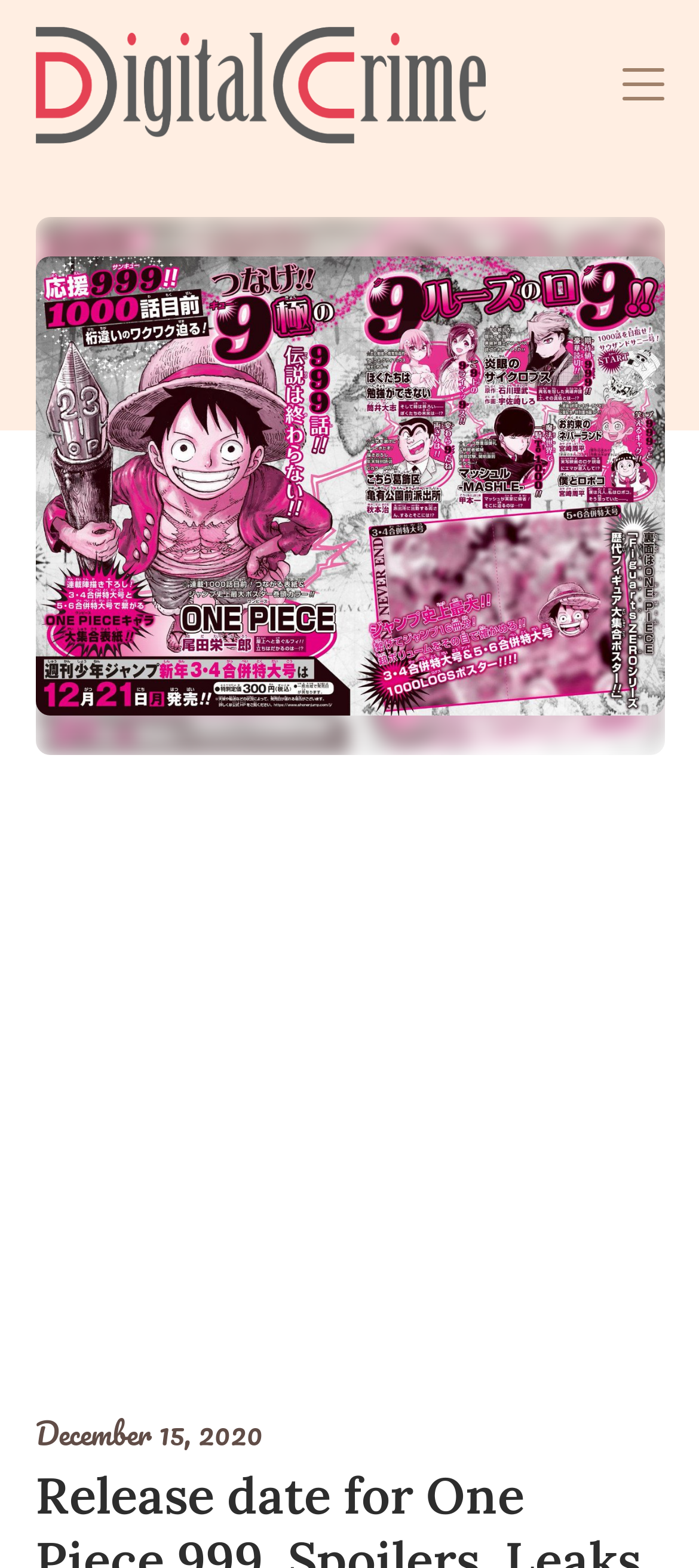What is the name of the news website?
Relying on the image, give a concise answer in one word or a brief phrase.

DC News